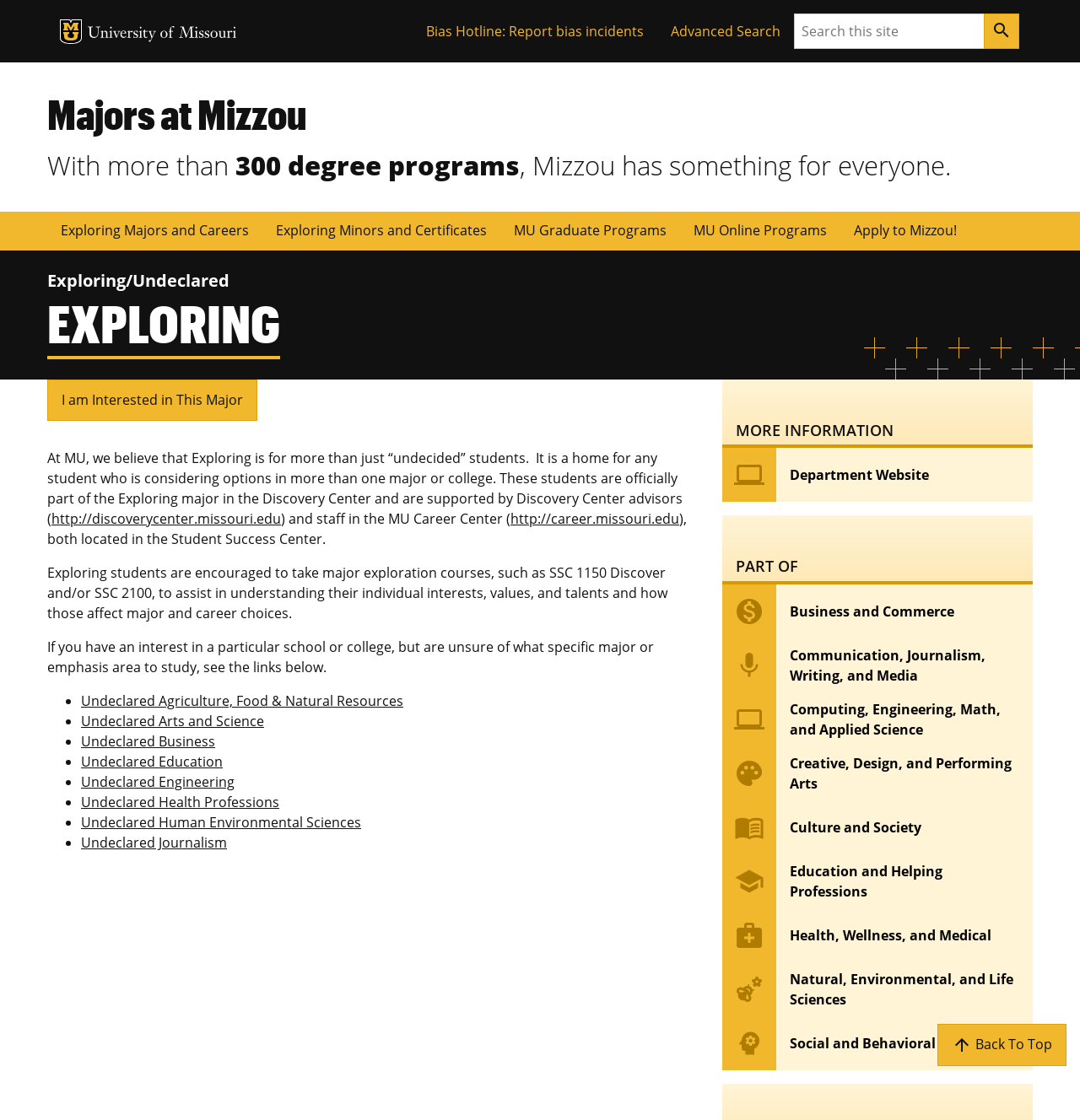How many schools or colleges are listed for Undeclared students?
Please respond to the question thoroughly and include all relevant details.

I found a list of links with 'Undeclared' followed by a school or college name, such as 'Undeclared Agriculture, Food & Natural Resources', 'Undeclared Arts and Science', and so on. There are 9 schools or colleges listed in total.